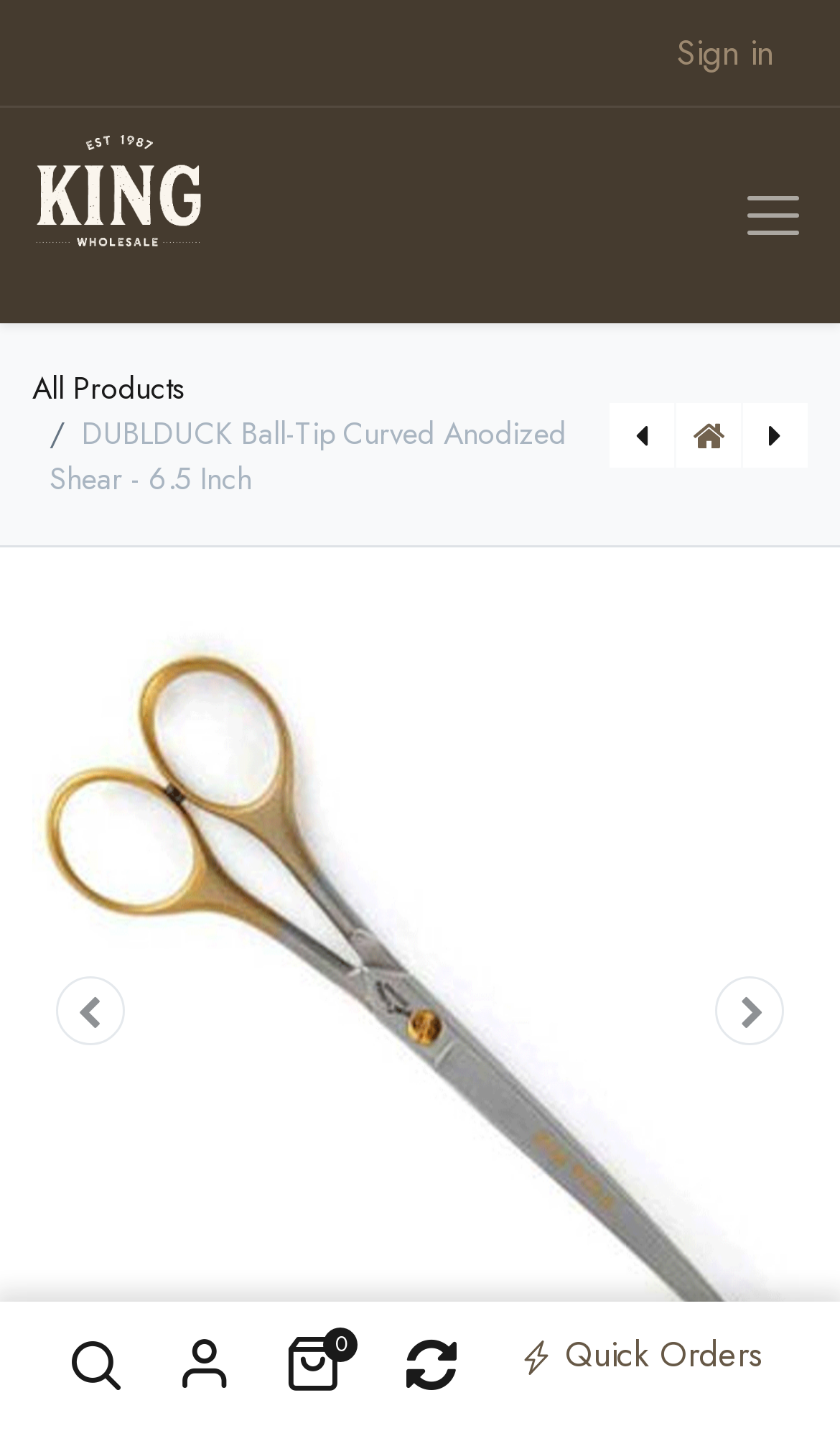Identify the bounding box coordinates of the section that should be clicked to achieve the task described: "Go to next page".

[0.823, 0.495, 0.962, 0.917]